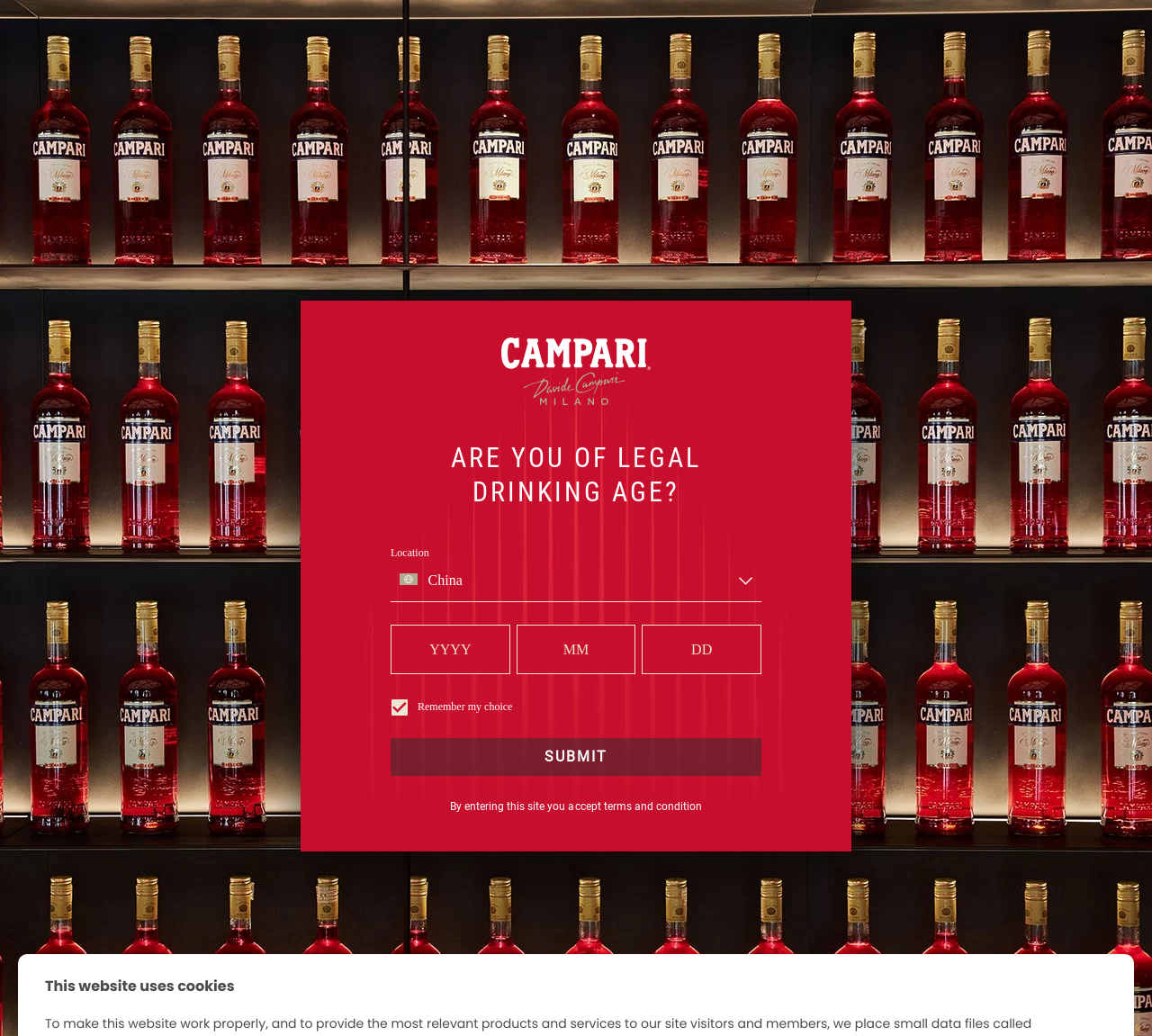Locate the bounding box of the UI element described in the following text: "The world of Campari".

[0.561, 0.035, 0.752, 0.087]